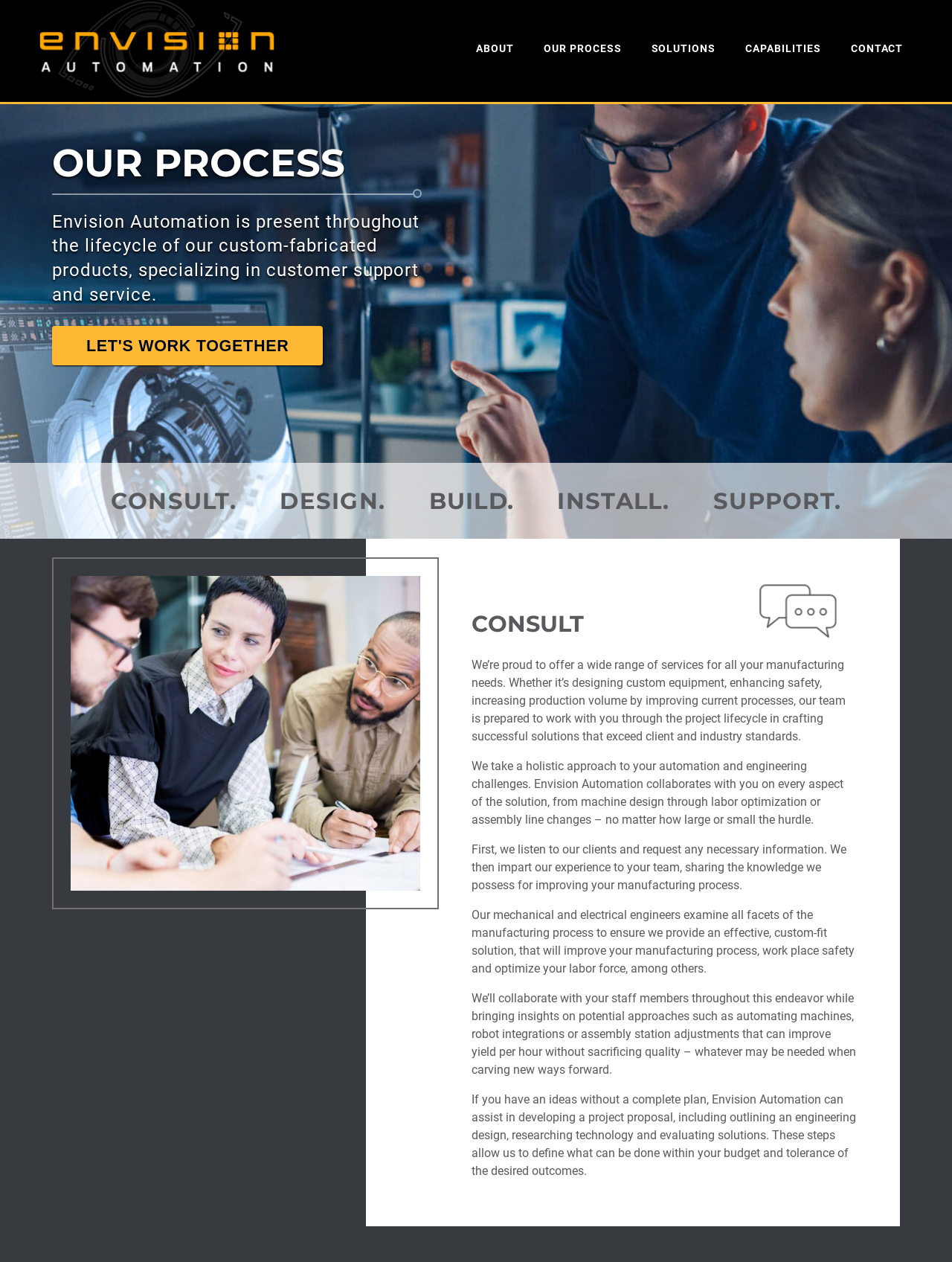Using the description: "Capabilities", determine the UI element's bounding box coordinates. Ensure the coordinates are in the format of four float numbers between 0 and 1, i.e., [left, top, right, bottom].

[0.767, 0.029, 0.878, 0.052]